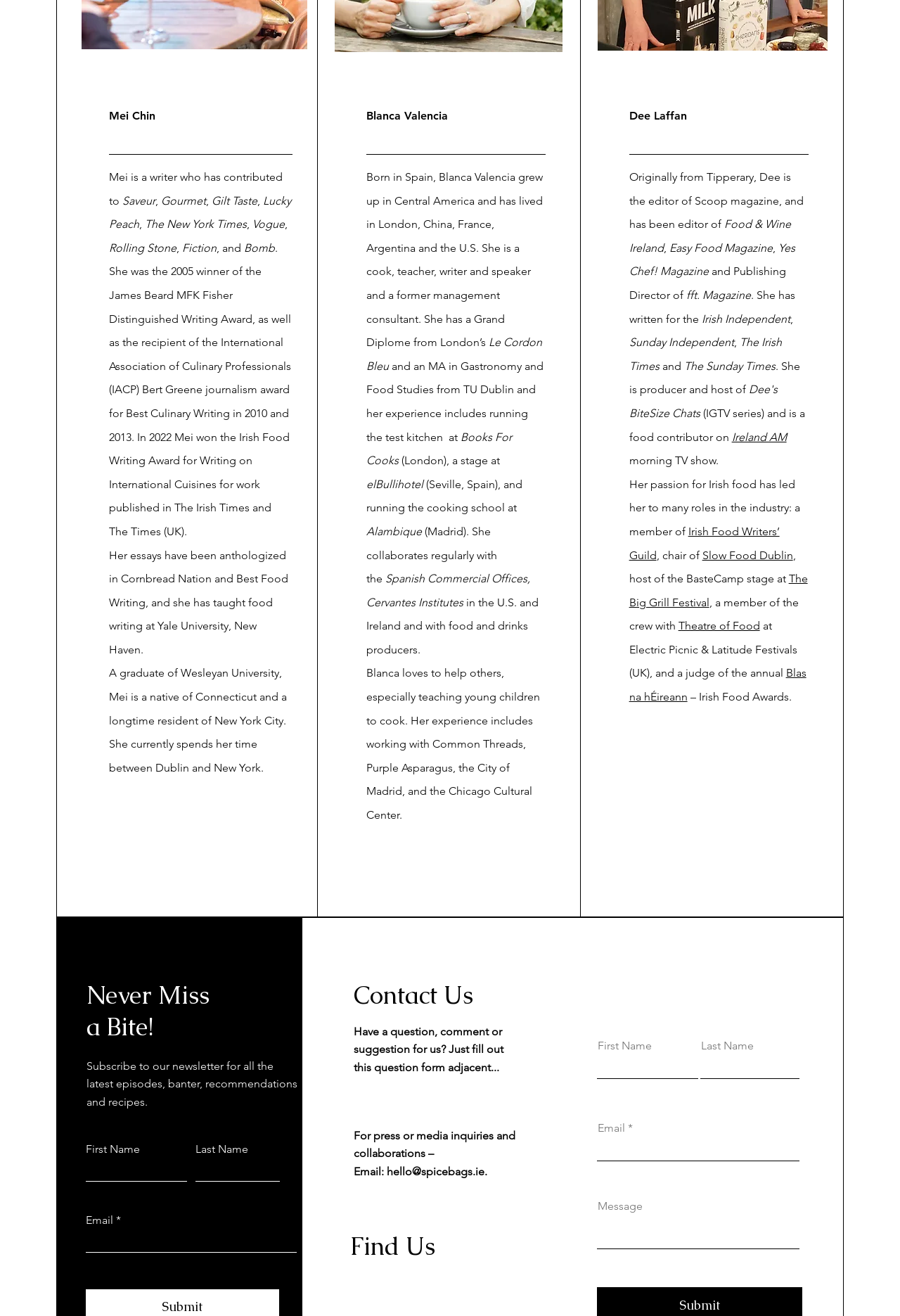Please locate the bounding box coordinates of the region I need to click to follow this instruction: "Check Mei Chin's publications".

[0.121, 0.147, 0.324, 0.175]